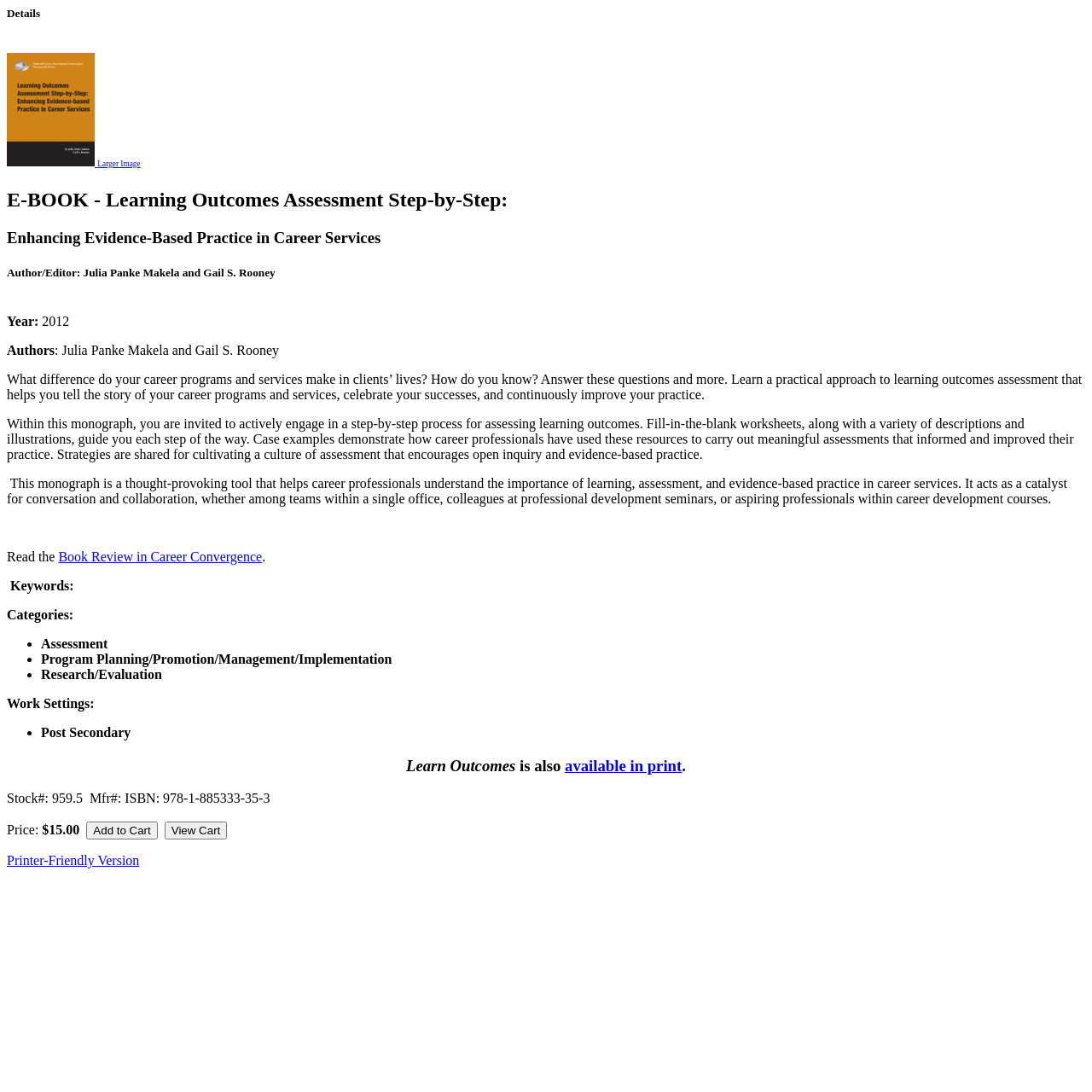What is the title of the e-book?
Based on the image content, provide your answer in one word or a short phrase.

Learning Outcomes Assessment Step-by-Step